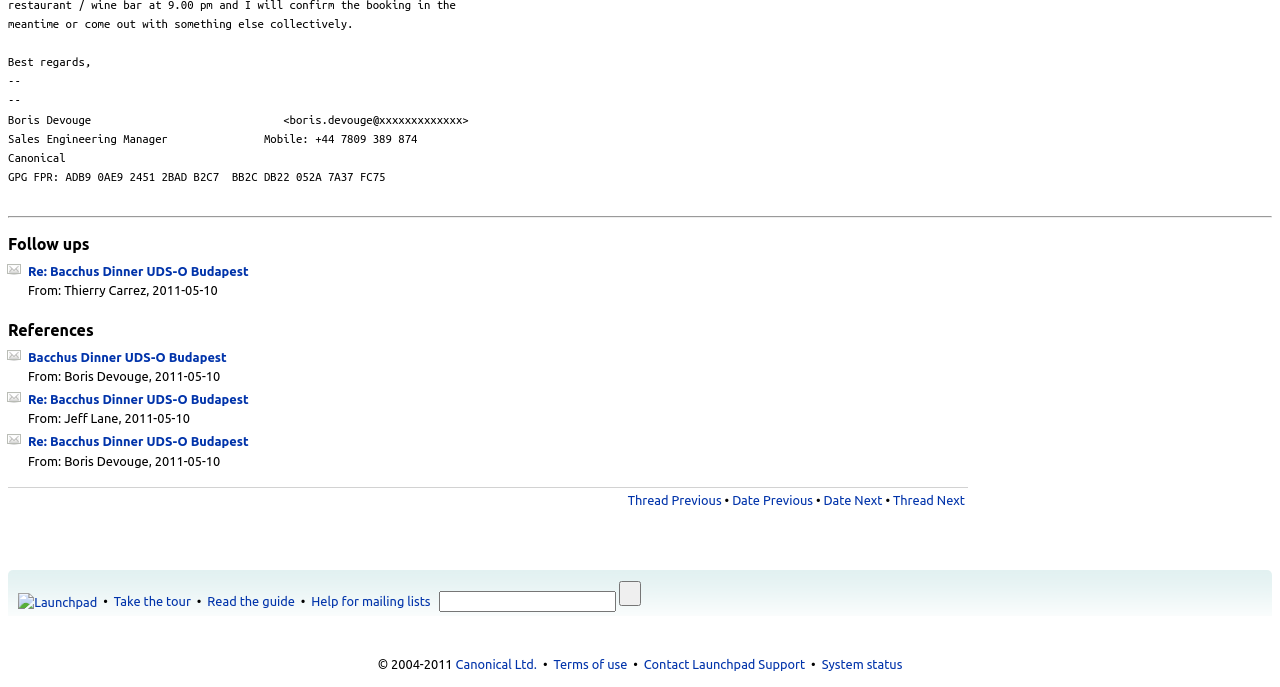Find the bounding box coordinates of the UI element according to this description: "Terms of use".

[0.432, 0.956, 0.49, 0.977]